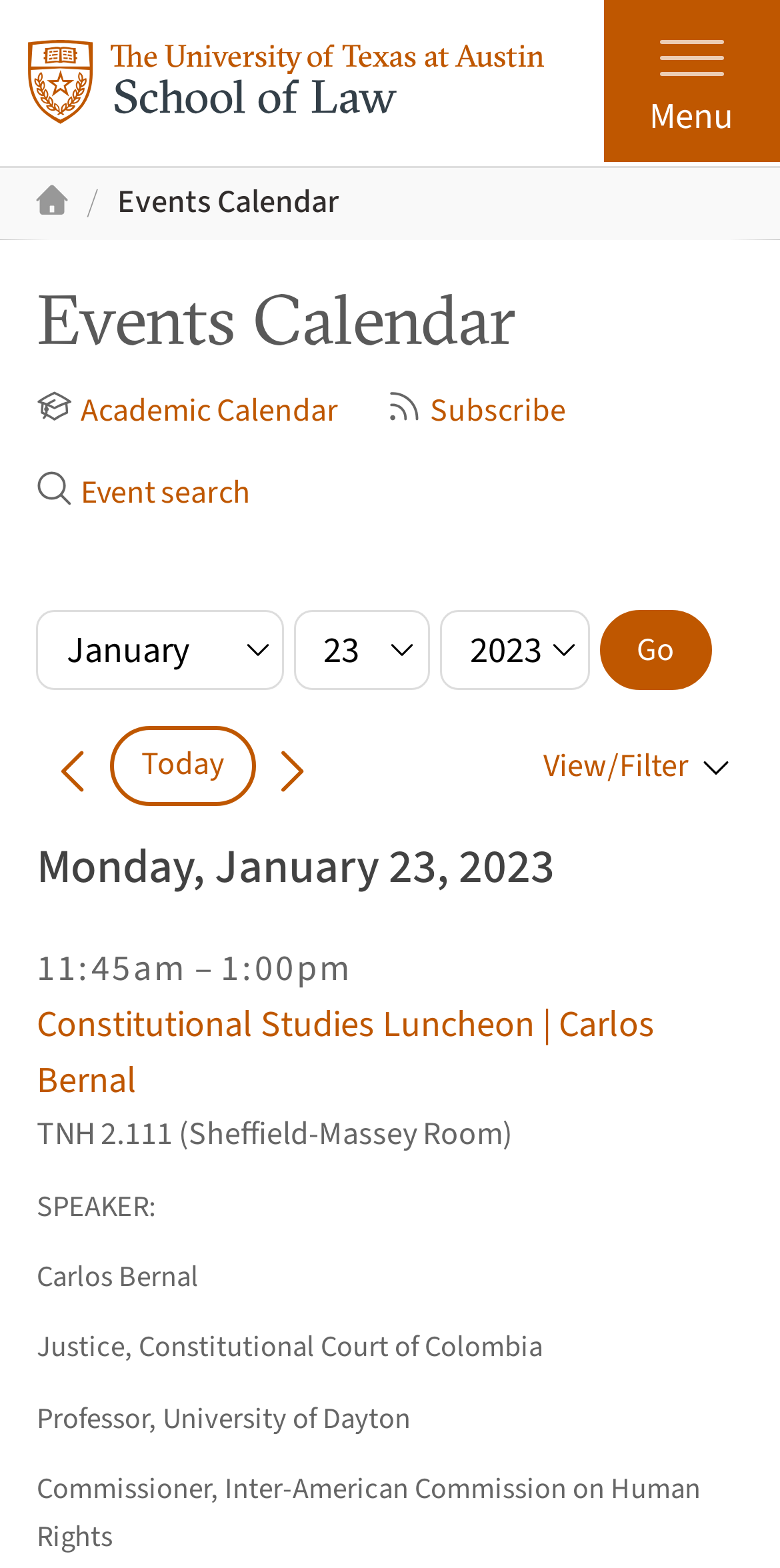Please find the bounding box coordinates of the element that you should click to achieve the following instruction: "View or filter events". The coordinates should be presented as four float numbers between 0 and 1: [left, top, right, bottom].

[0.682, 0.469, 0.953, 0.508]